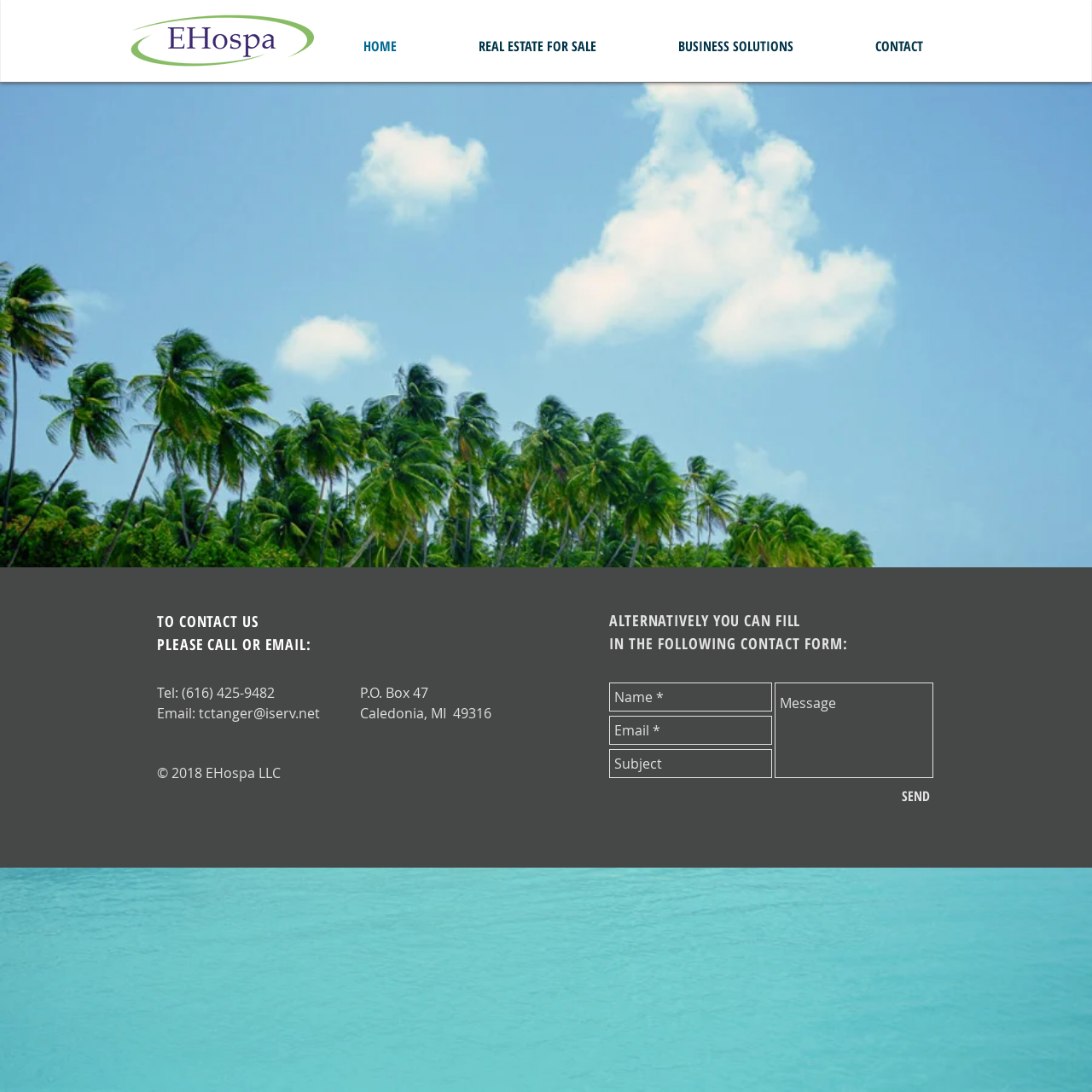Determine the bounding box coordinates of the region I should click to achieve the following instruction: "Click Ask us". Ensure the bounding box coordinates are four float numbers between 0 and 1, i.e., [left, top, right, bottom].

[0.391, 0.355, 0.425, 0.379]